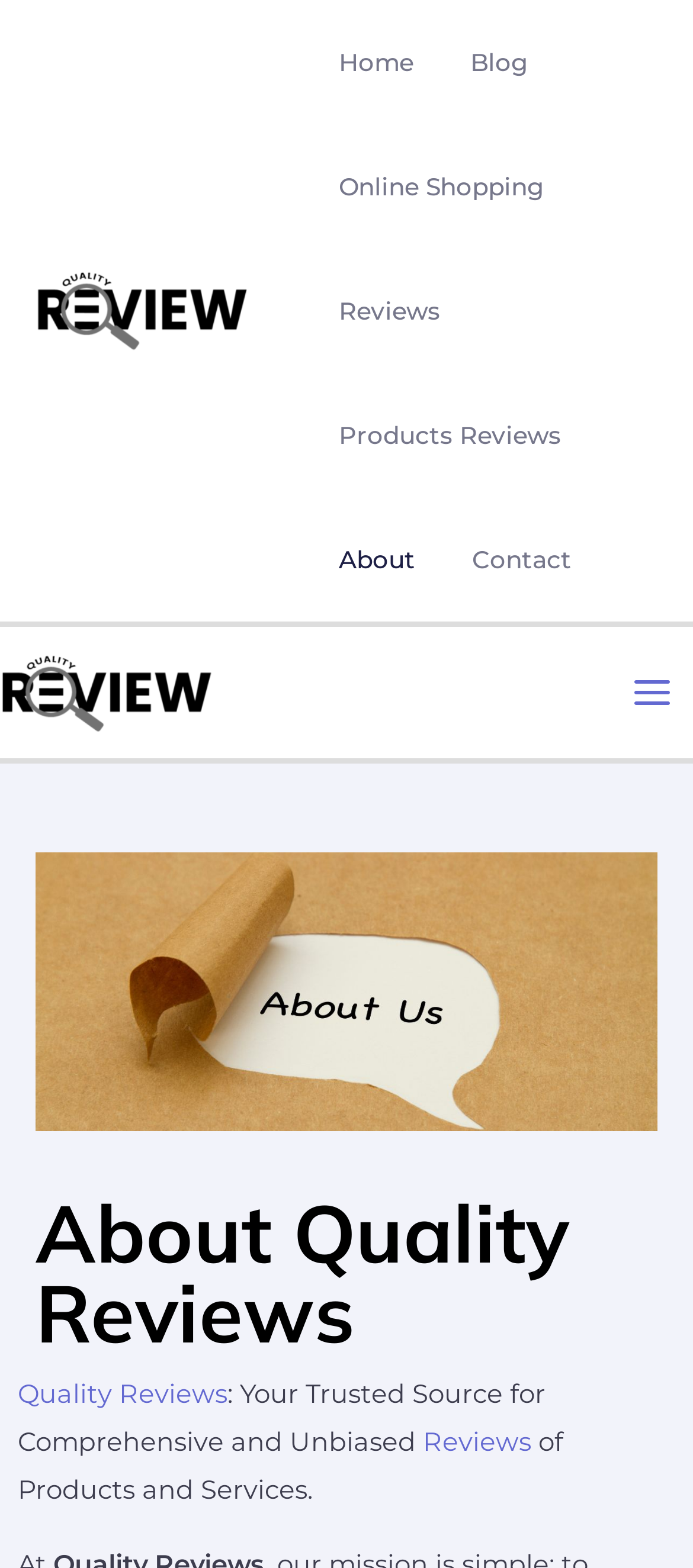Answer with a single word or phrase: 
Is the main menu expanded?

No